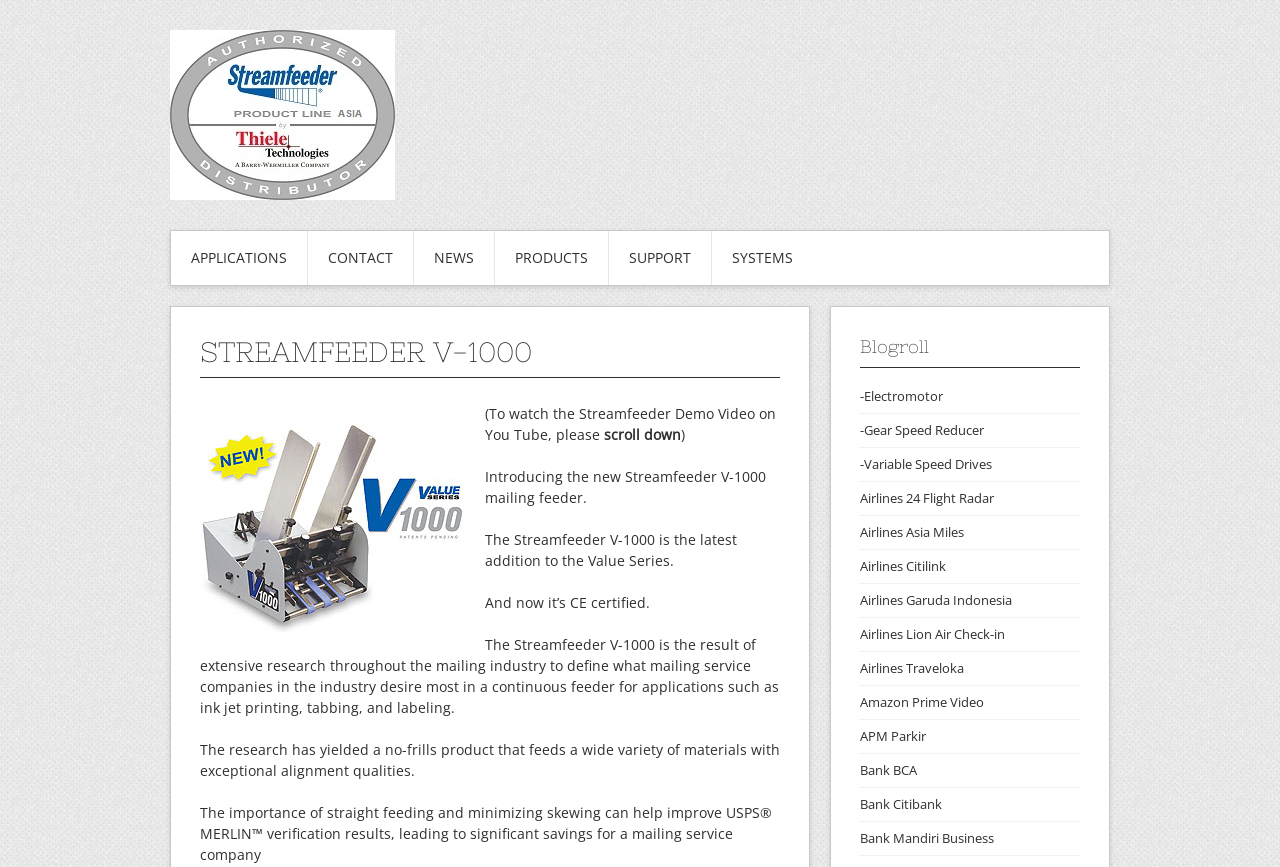Please identify the bounding box coordinates for the region that you need to click to follow this instruction: "Contact Streamfeeder".

[0.241, 0.266, 0.323, 0.329]